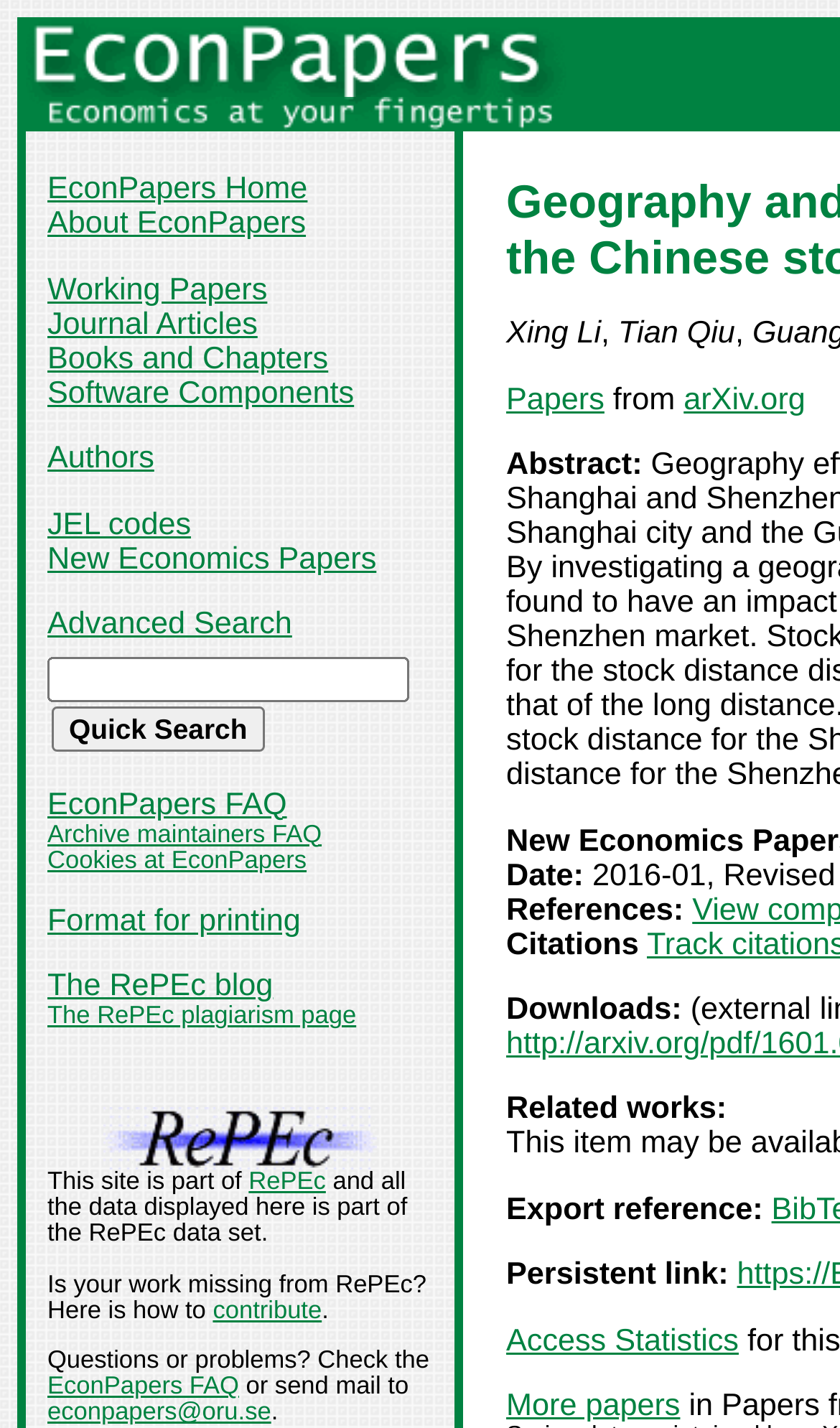Explain the webpage in detail.

The webpage is an academic paper page on the EconPapers website. At the top, there is a header section with two images, "EconPapers" and "Economics at your fingertips", which are aligned horizontally and take up about two-thirds of the page width. Below the header, there is a navigation menu with 14 links, including "EconPapers Home", "About EconPapers", "Working Papers", and others, which are arranged vertically and take up about half of the page width.

On the right side of the navigation menu, there is a search box with a "Quick Search" button. Below the search box, there are several links, including "EconPapers FAQ", "Archive maintainers FAQ", and "Cookies at EconPapers", which are arranged vertically and take up about one-quarter of the page width.

The main content of the page is an abstract of a research paper, which is titled "Geography and distance effect on financial dynamics in the Chinese stock market". The abstract is divided into several sections, including "Abstract:", "Date:", "References:", "Citations", and others, which are arranged vertically and take up about half of the page width. Each section has a brief description or information related to the paper.

On the right side of the abstract, there are several links, including "Papers", "arXiv.org", and "Access Statistics", which are arranged vertically and take up about one-quarter of the page width. At the bottom of the page, there is a footer section with a "RePEc" image and several links, including "RePEc", "contribute", and "EconPapers FAQ", which are arranged horizontally and take up about half of the page width.